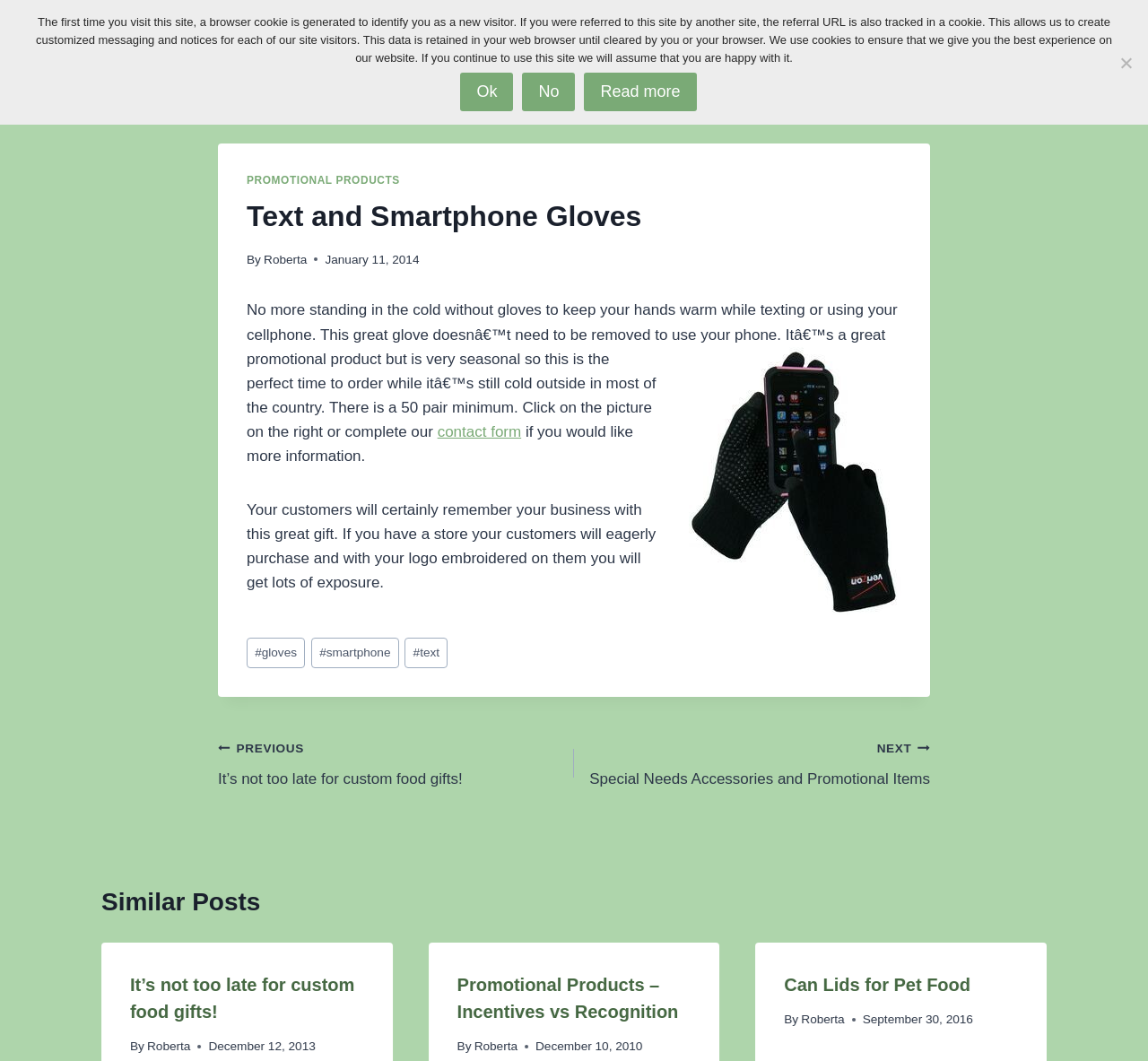Give an extensive and precise description of the webpage.

The webpage is about Text and Smartphone Gloves, a promotional product. At the top, there is a primary navigation menu with links to "Home" and "Featured Products". Below the navigation menu, there is an article section that takes up most of the page. The article has a header with a link to "PROMOTIONAL PRODUCTS" and a heading that reads "Text and Smartphone Gloves". The author's name, "Roberta", is mentioned, along with the date "January 11, 2014".

The article text describes the product, stating that it's a great promotional item that allows users to text or use their cellphone while keeping their hands warm. There is an image of the texting gloves on the right side of the article, with custom embroidery imprint. The text also mentions that there is a 50-pair minimum order and provides a link to a contact form for more information.

At the bottom of the article, there is a footer section with post tags, including links to "#gloves", "#smartphone", and "#text". Below the footer, there is a post navigation section with links to "PREVIOUS" and "NEXT" posts.

On the right side of the page, there is a section titled "Similar Posts" with three links to related articles, including "It’s not too late for custom food gifts!", "Promotional Products – Incentives vs Recognition", and "Can Lids for Pet Food". Each link has a heading, author name, and date.

Finally, there is a cookie notice dialog at the top of the page that informs users about the use of cookies on the website. The dialog has links to "Ok", "No", and "Read more" options.